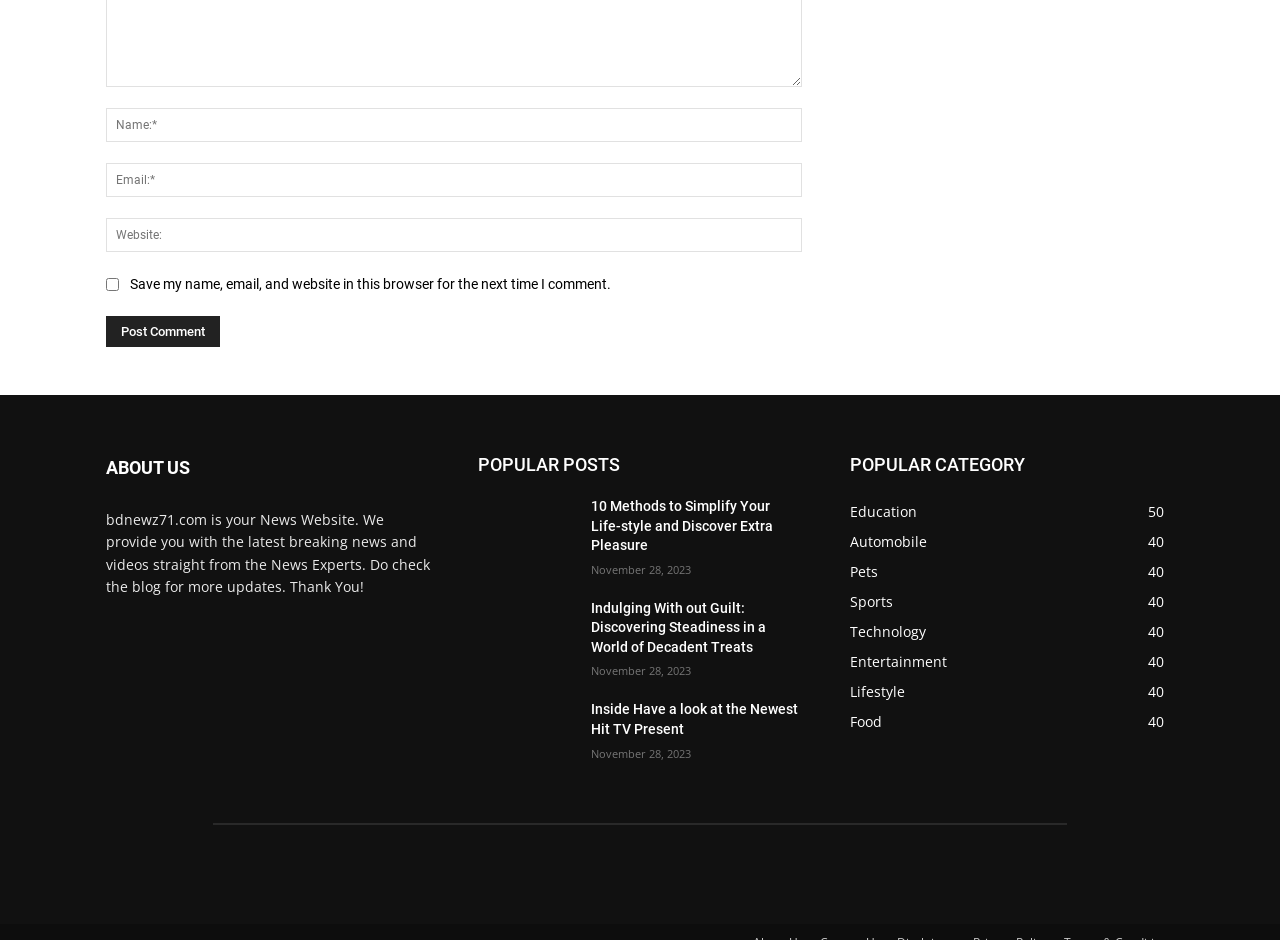Determine the bounding box coordinates for the element that should be clicked to follow this instruction: "Visit the '10 Methods to Simplify Your Life-style and Discover Extra Pleasure' article". The coordinates should be given as four float numbers between 0 and 1, in the format [left, top, right, bottom].

[0.373, 0.505, 0.449, 0.577]